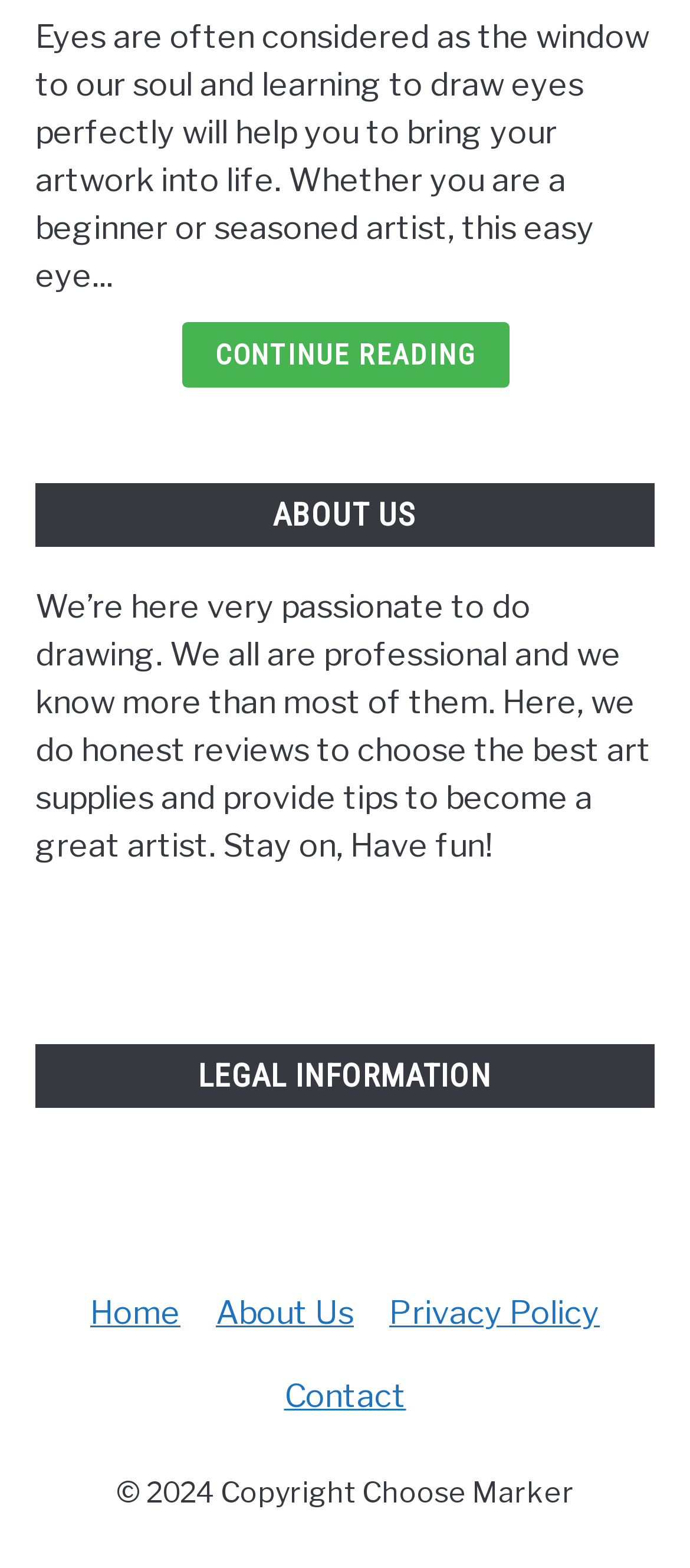What is the purpose of the website?
Based on the image, provide a one-word or brief-phrase response.

Drawing tutorials and art supplies